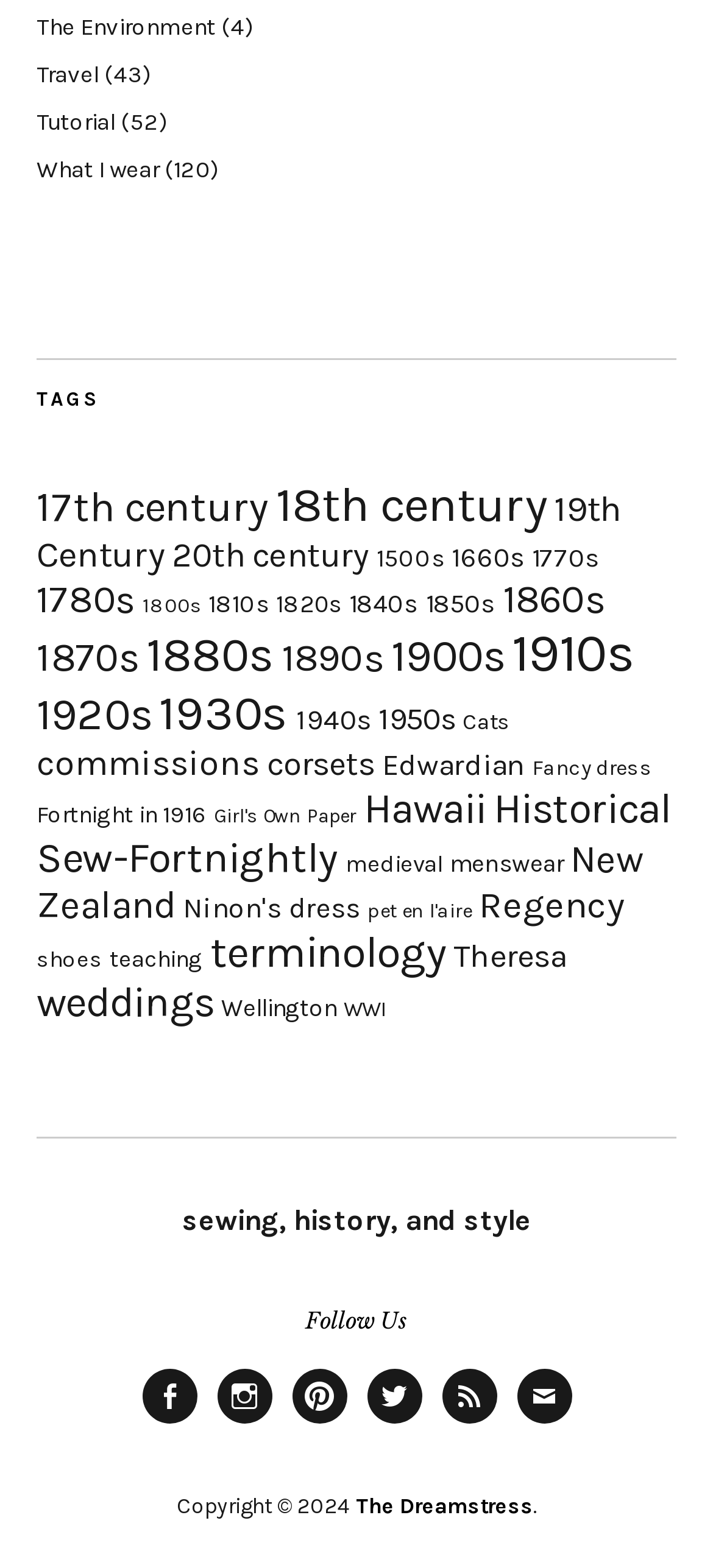What social media platforms can you follow this website on?
Refer to the image and respond with a one-word or short-phrase answer.

Facebook, Instagram, Pinterest, Twitter, Feed, Email